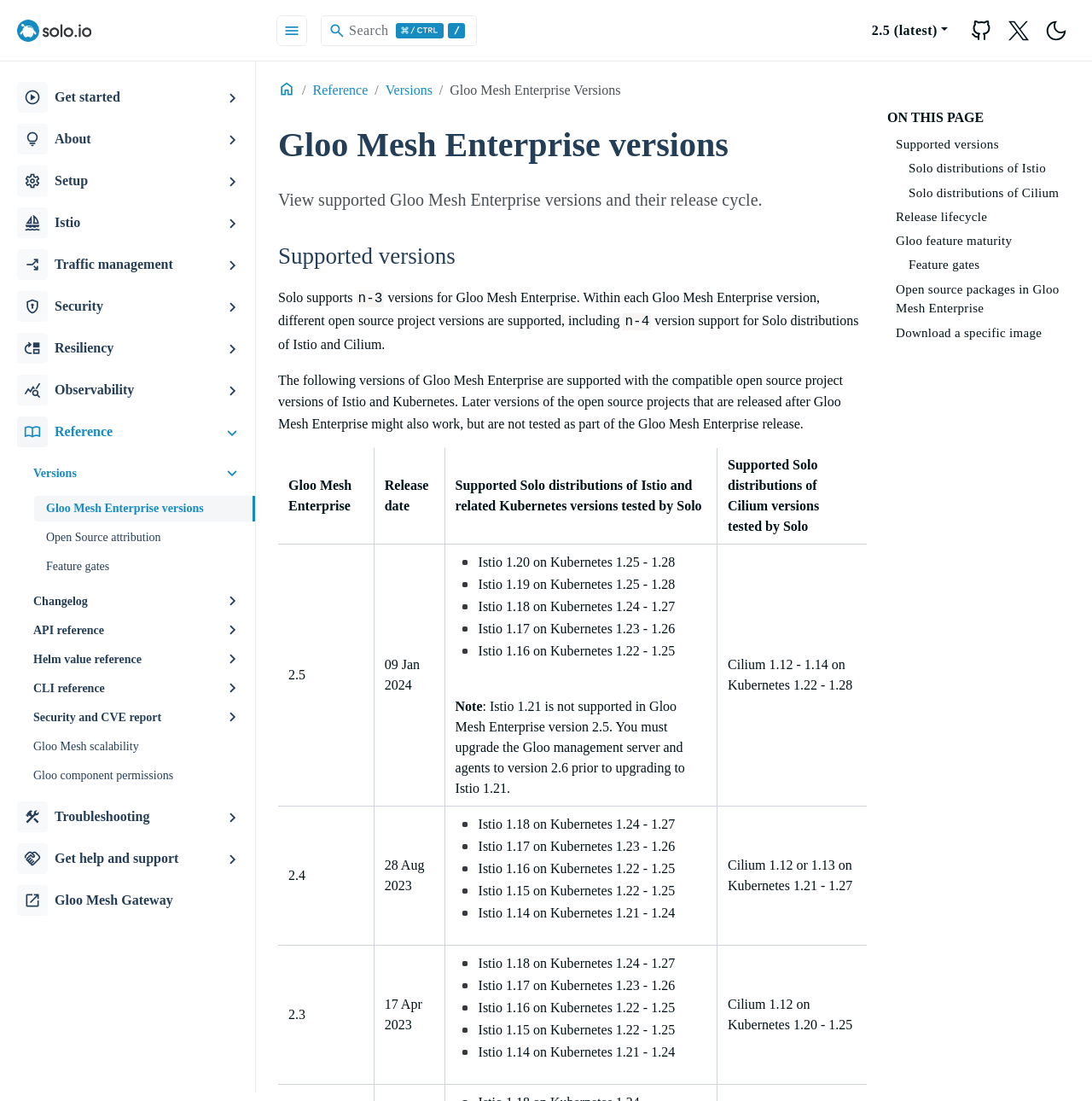What is the purpose of the 'Feature gates' link?
Give a one-word or short phrase answer based on the image.

To access feature gates